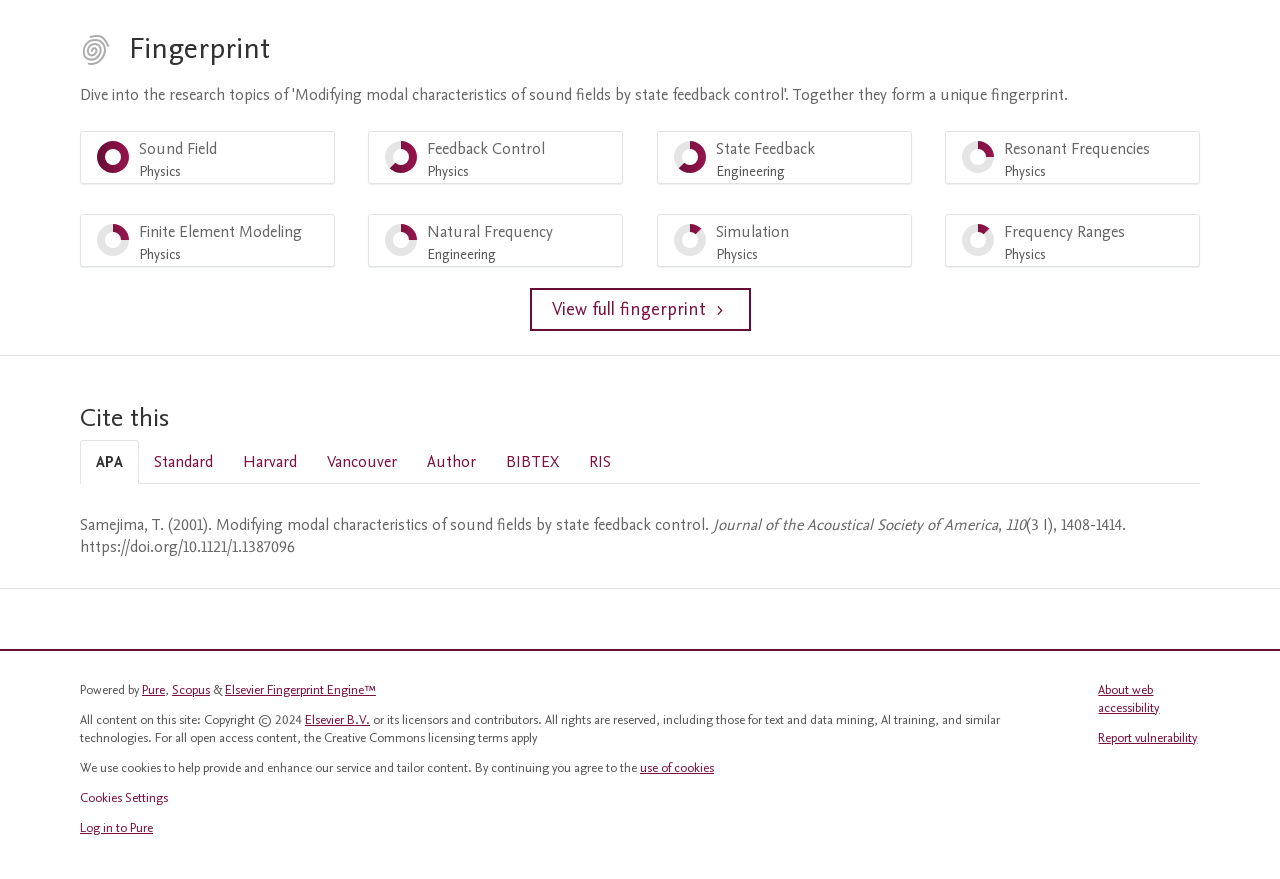Find the bounding box coordinates of the element I should click to carry out the following instruction: "click the social media link".

None